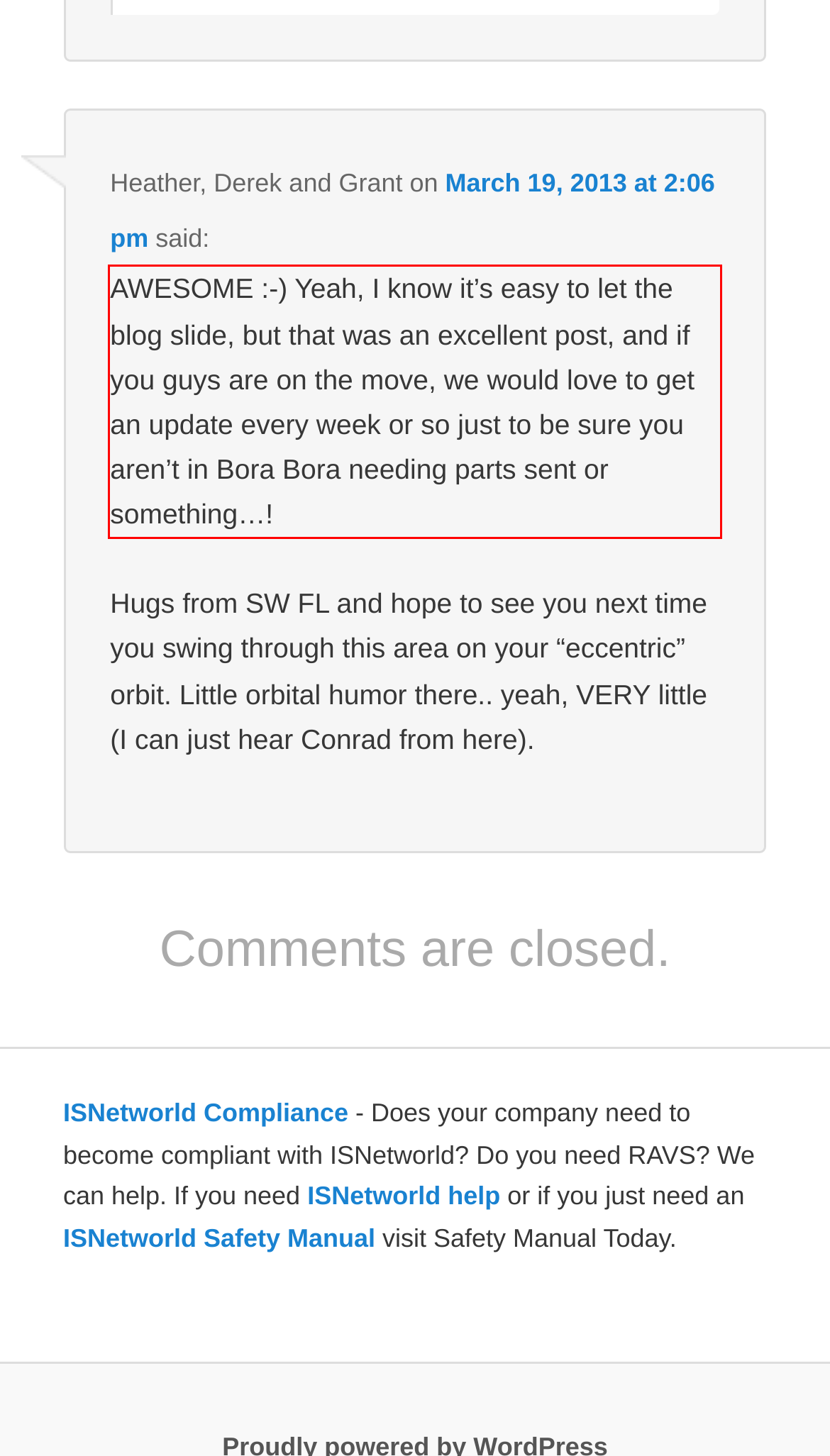You have a screenshot of a webpage with a UI element highlighted by a red bounding box. Use OCR to obtain the text within this highlighted area.

AWESOME :-) Yeah, I know it’s easy to let the blog slide, but that was an excellent post, and if you guys are on the move, we would love to get an update every week or so just to be sure you aren’t in Bora Bora needing parts sent or something…!